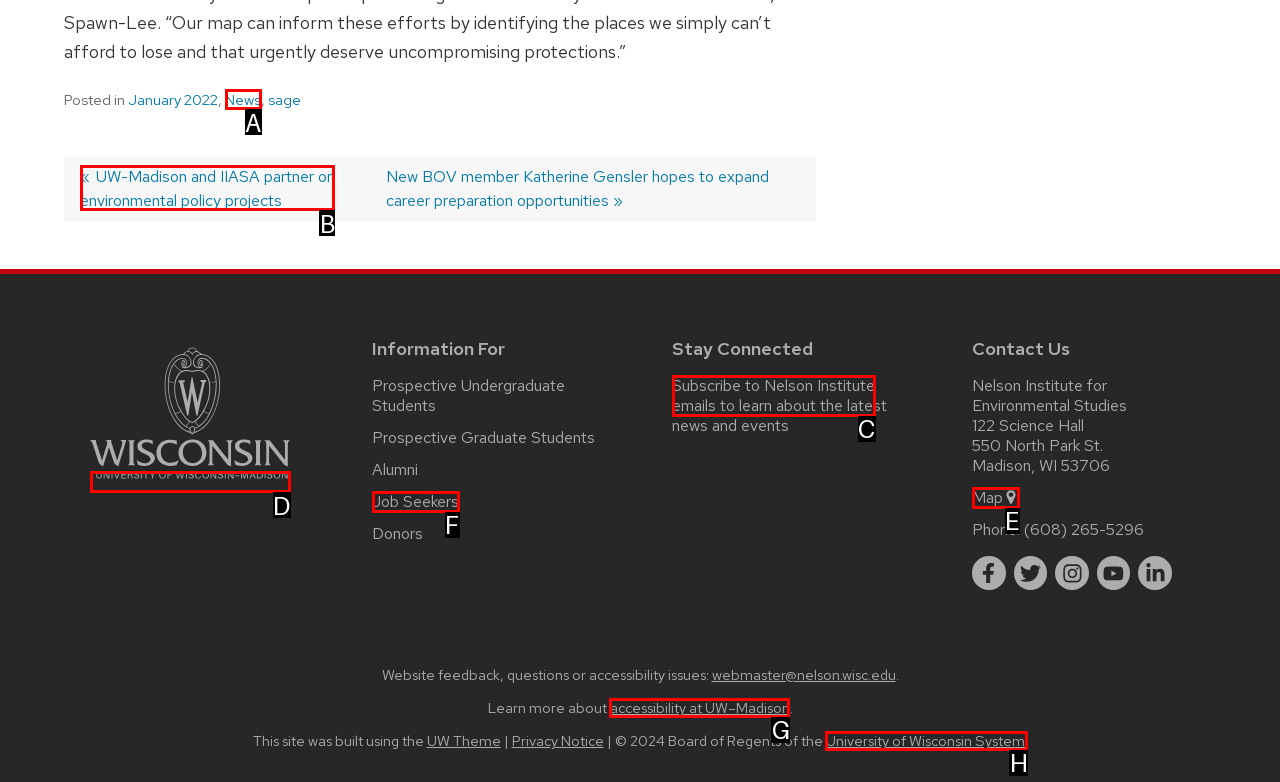Find the option that aligns with: University of Wisconsin System.
Provide the letter of the corresponding option.

H